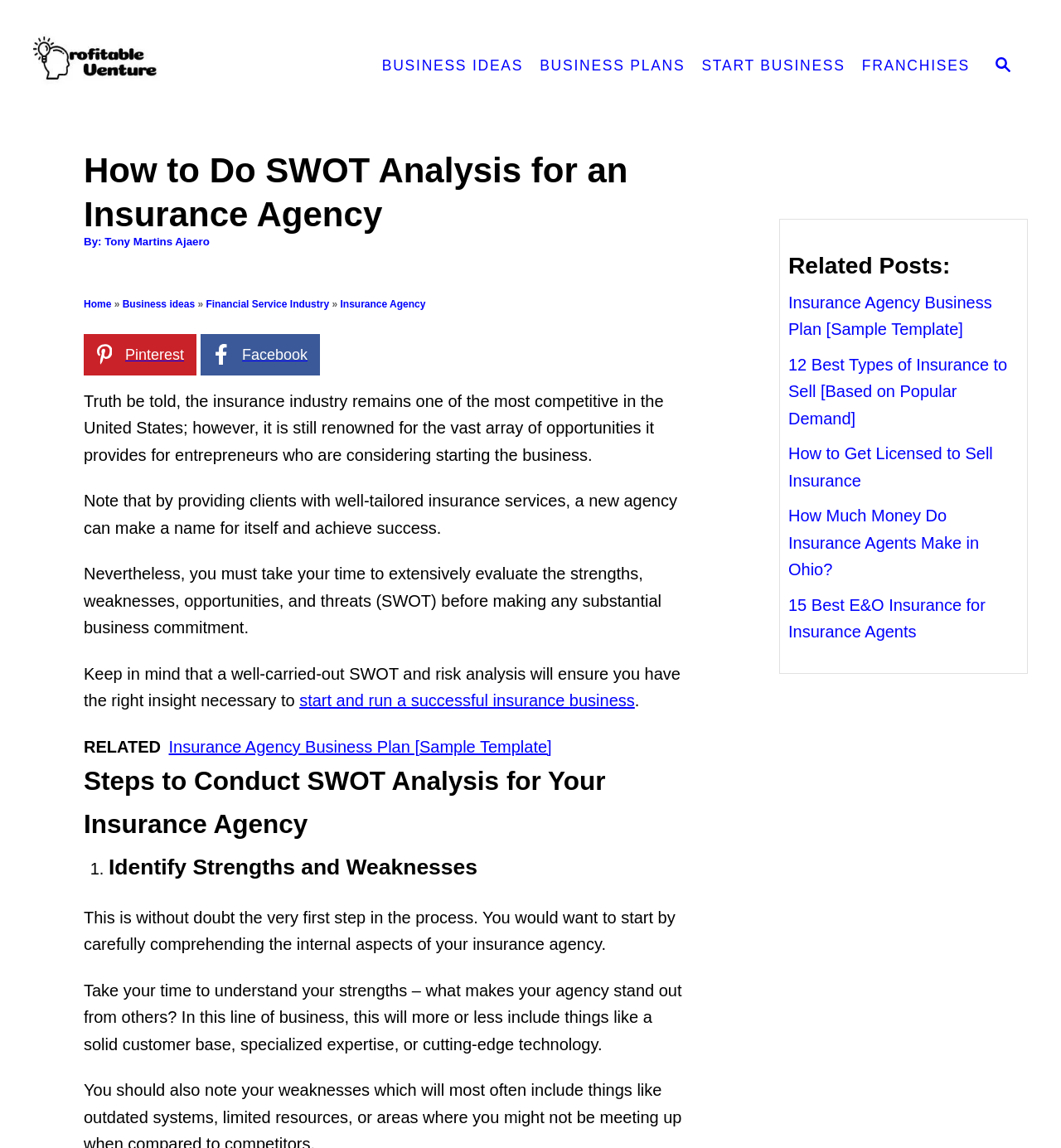Locate the bounding box coordinates of the region to be clicked to comply with the following instruction: "Read about how to start and run a successful insurance business". The coordinates must be four float numbers between 0 and 1, in the form [left, top, right, bottom].

[0.282, 0.602, 0.598, 0.618]